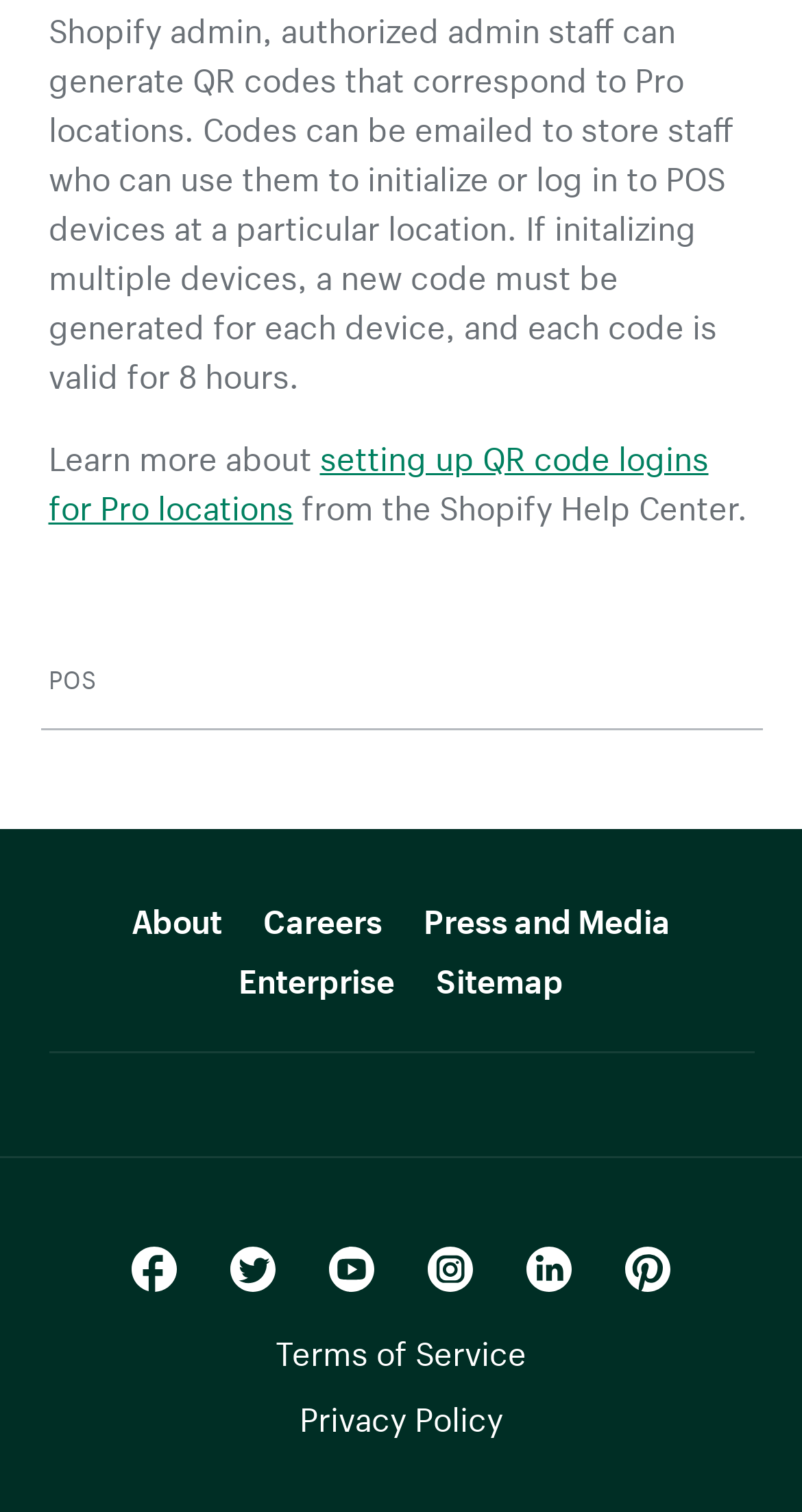Identify the bounding box coordinates of the element to click to follow this instruction: 'Open Facebook page'. Ensure the coordinates are four float values between 0 and 1, provided as [left, top, right, bottom].

[0.136, 0.81, 0.249, 0.869]